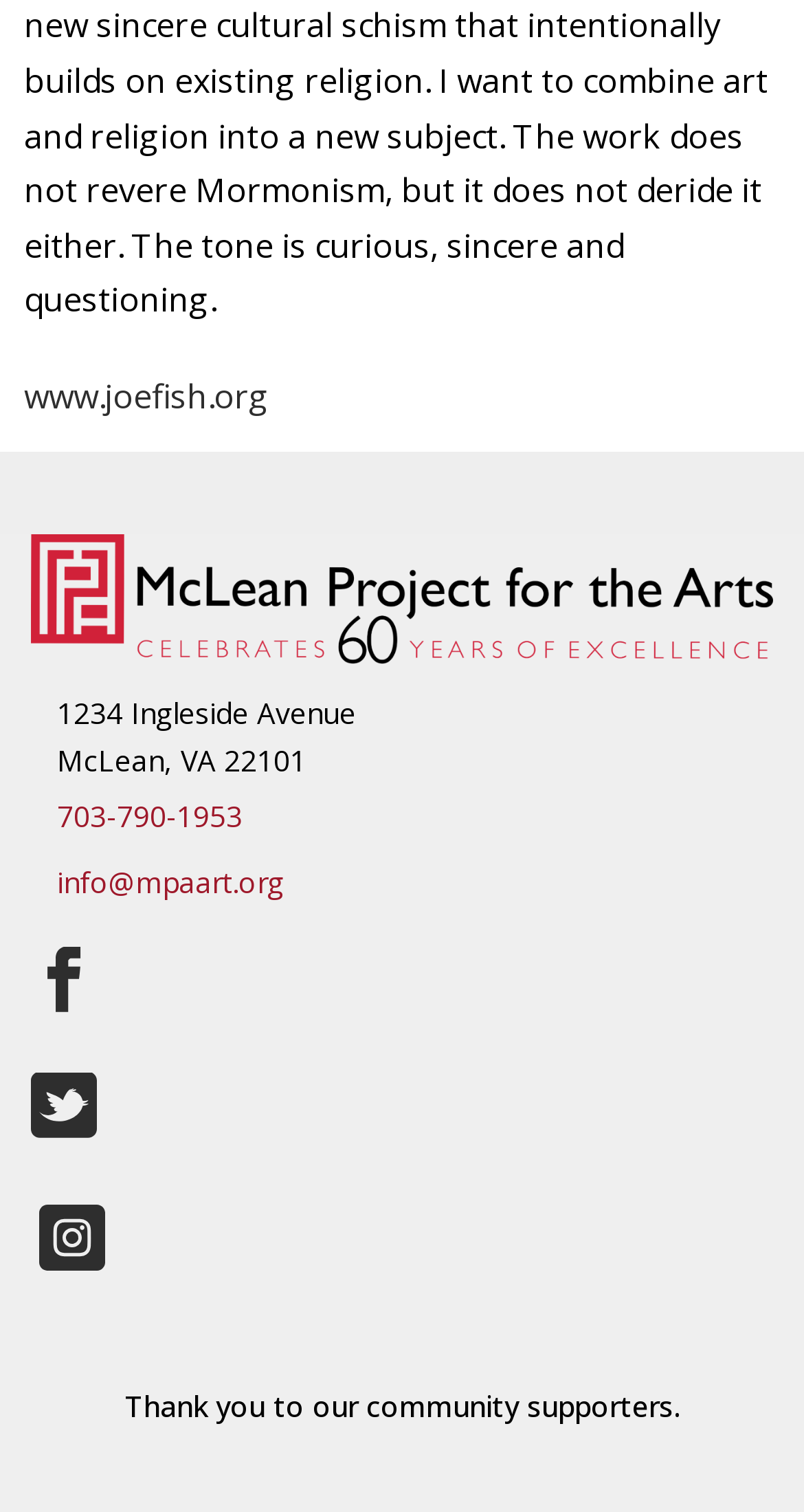What is the address of the location?
Please provide a single word or phrase as your answer based on the screenshot.

1234 Ingleside Avenue